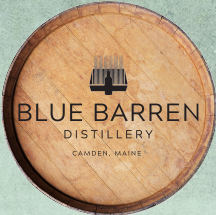Using the information in the image, give a comprehensive answer to the question: 
What is the material of the barrel?

The background of the image showcases a subtle, muted tone that complements the natural wood of the barrel, emphasizing the artisanal nature of the distillery, which suggests that the barrel is made of wood.